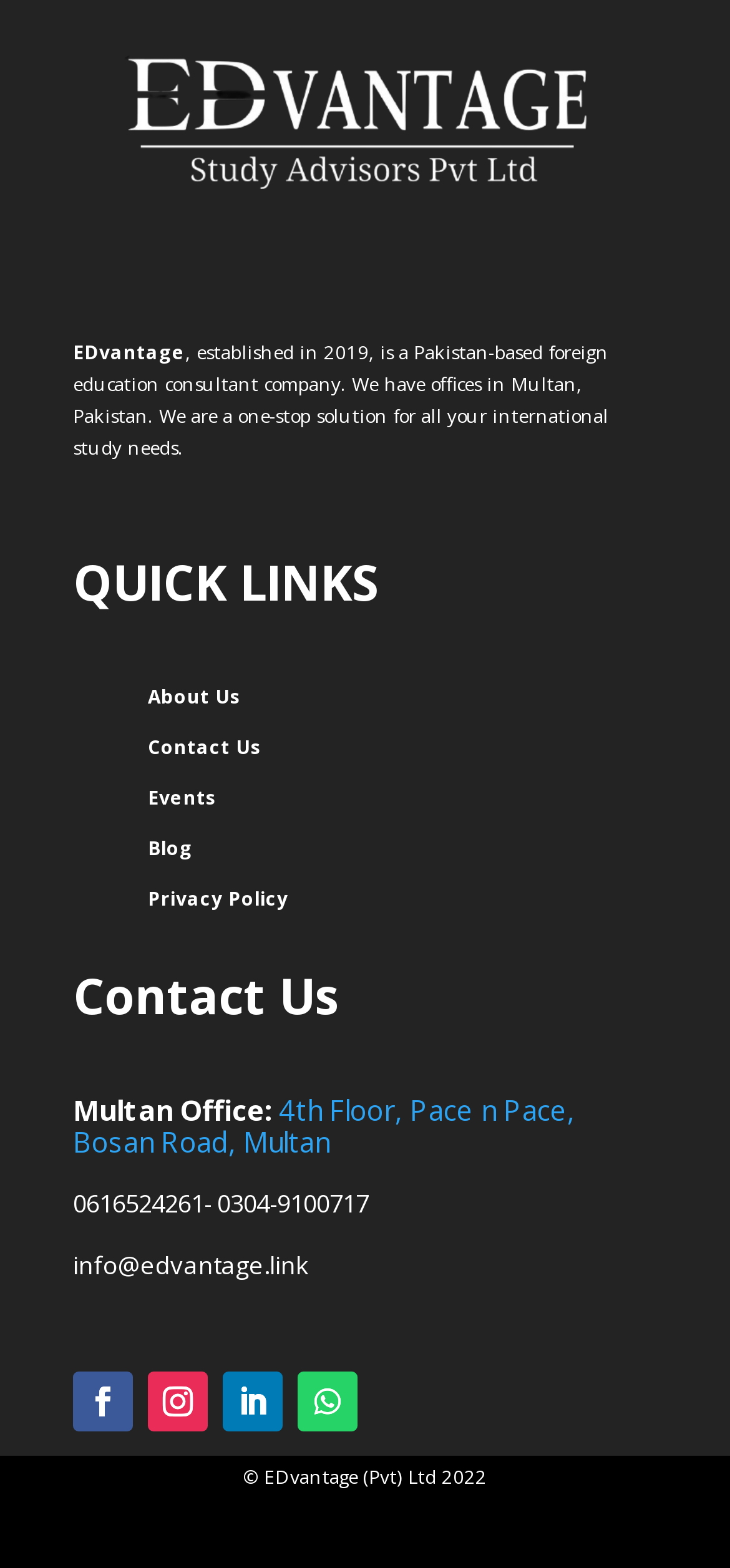Please give the bounding box coordinates of the area that should be clicked to fulfill the following instruction: "read the blog". The coordinates should be in the format of four float numbers from 0 to 1, i.e., [left, top, right, bottom].

[0.203, 0.532, 0.264, 0.548]